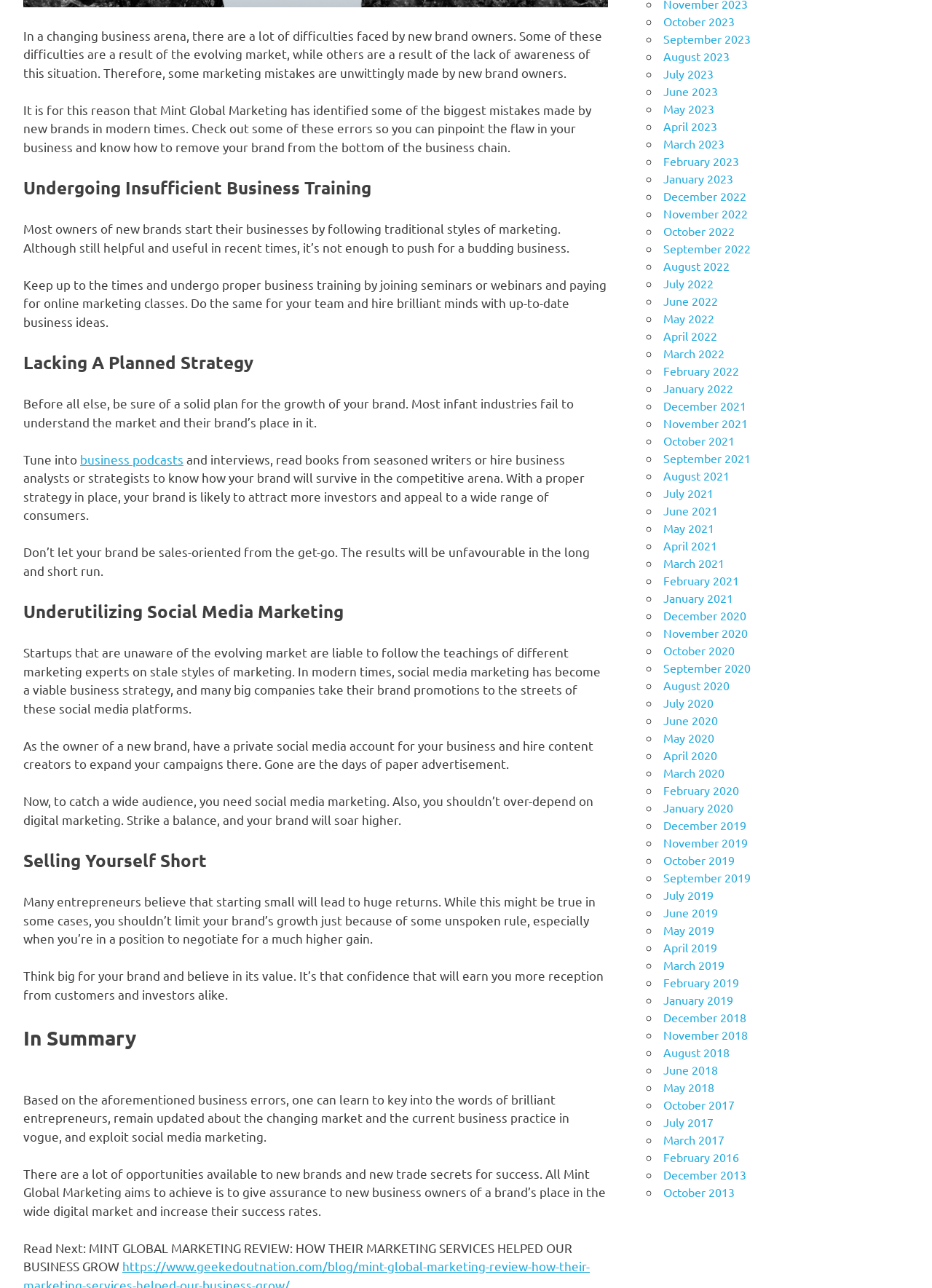Locate the bounding box coordinates of the region to be clicked to comply with the following instruction: "Click on the link to business podcasts". The coordinates must be four float numbers between 0 and 1, in the form [left, top, right, bottom].

[0.086, 0.35, 0.197, 0.362]